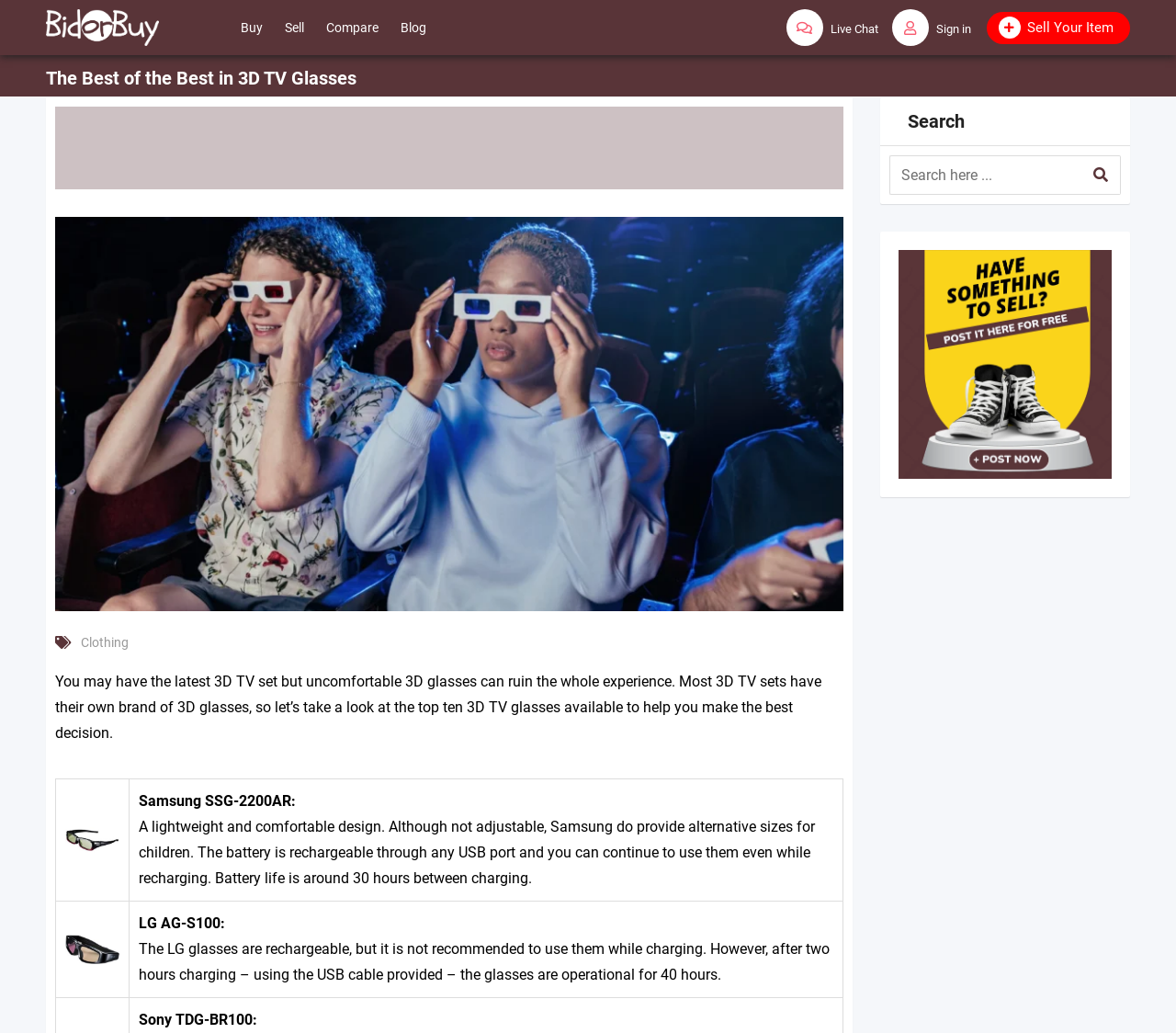Could you identify the text that serves as the heading for this webpage?

The Best of the Best in 3D TV Glasses